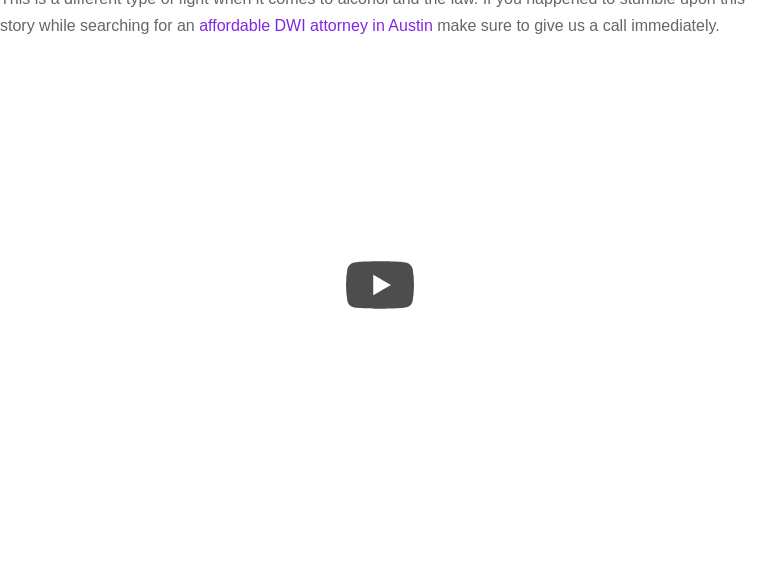Elaborate on the image by describing it in detail.

The image features a YouTube video player, likely relevant to a story exploring the complexities surrounding alcohol laws in Texas. The surrounding text suggests that this narrative may include discussions about the Texas Alcoholic Beverage Commission (TABC), highlighting staffing challenges and production delays in the beer industry. The video aims to provide valuable insights, particularly for individuals searching for an affordable DWI attorney in Austin, suggesting immediate legal support is encouraged if one finds themselves in need.